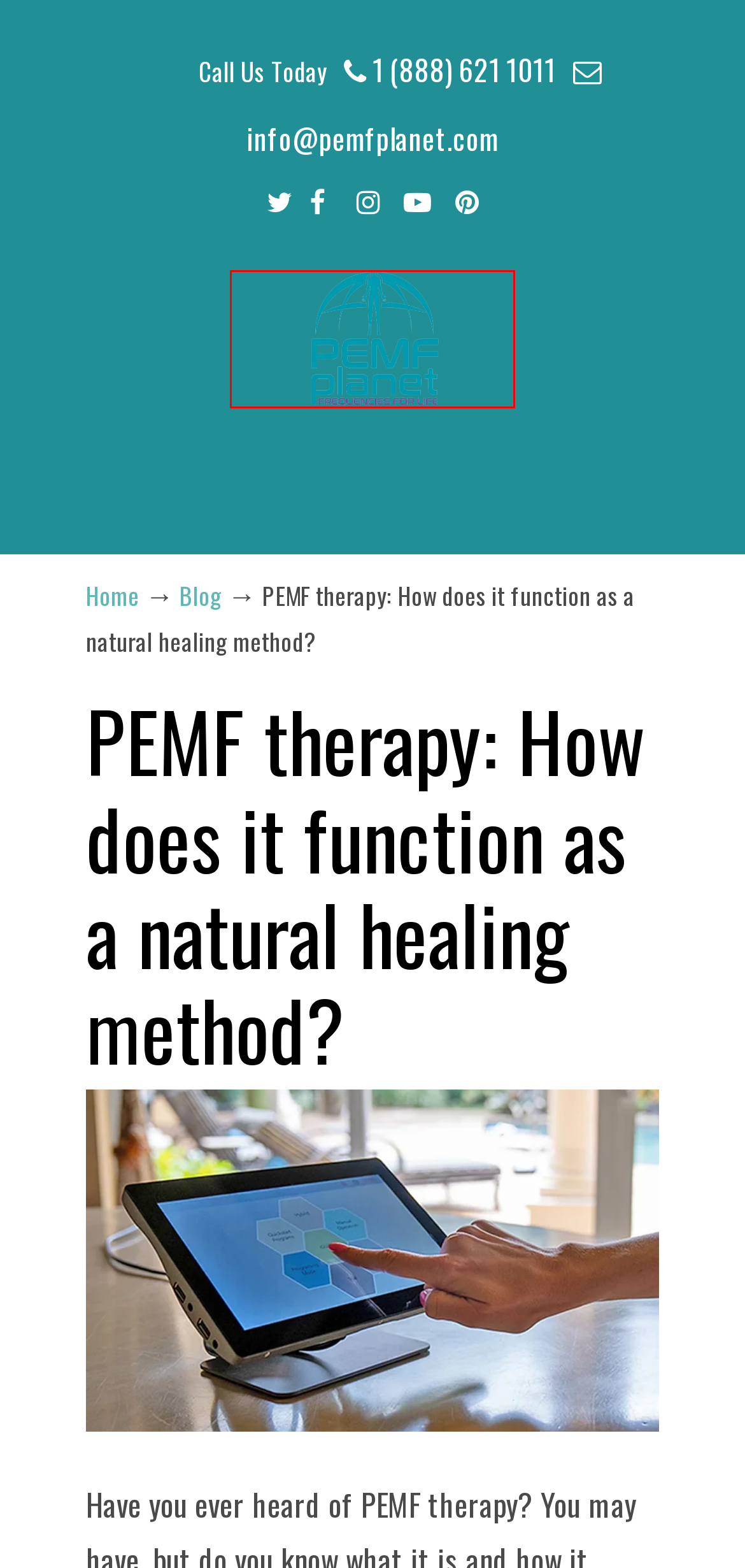Review the screenshot of a webpage which includes a red bounding box around an element. Select the description that best fits the new webpage once the element in the bounding box is clicked. Here are the candidates:
A. iMRS PRIME - PEMF PLANET
B. Pulsed Electromagnetic Field Therapy Mats | PEMF Systems | PEMF Mats
C. PEMF THERAPY - Unlock Your Cellular Health and Well-Being
D. Blog - PEMF PLANET
E. The Benefits of PEMF Therapy for Inflammation
F. PEMF Therapy - PEMF PLANET
G. Omnium1 - PEMF PLANET
H. Healthy Lifestyle - PEMF PLANET

B